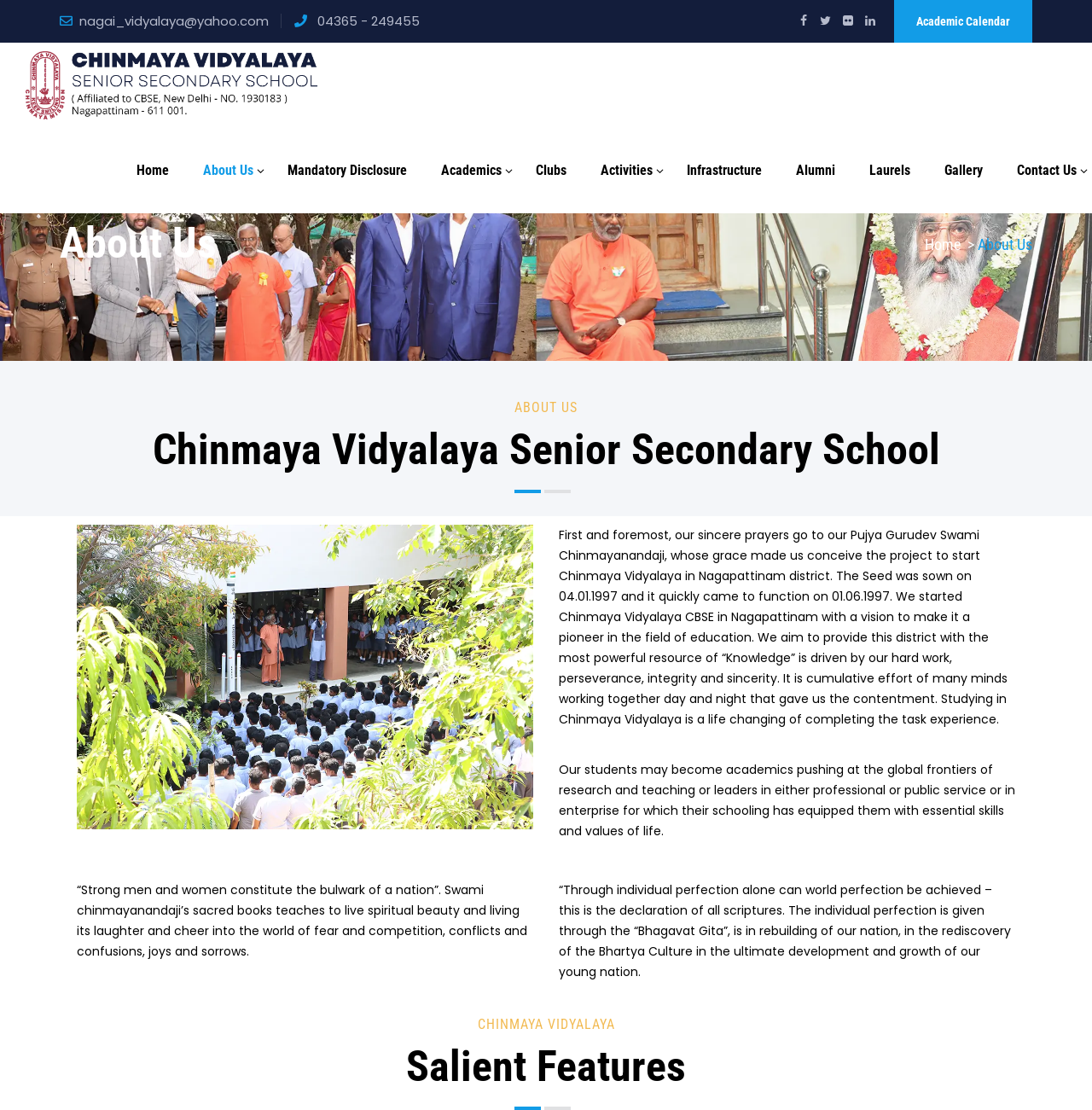Refer to the image and answer the question with as much detail as possible: How many social media links are there?

I counted the number of social media links by looking at the top section of the webpage, where there are four link elements with icons, which are likely to be social media links.